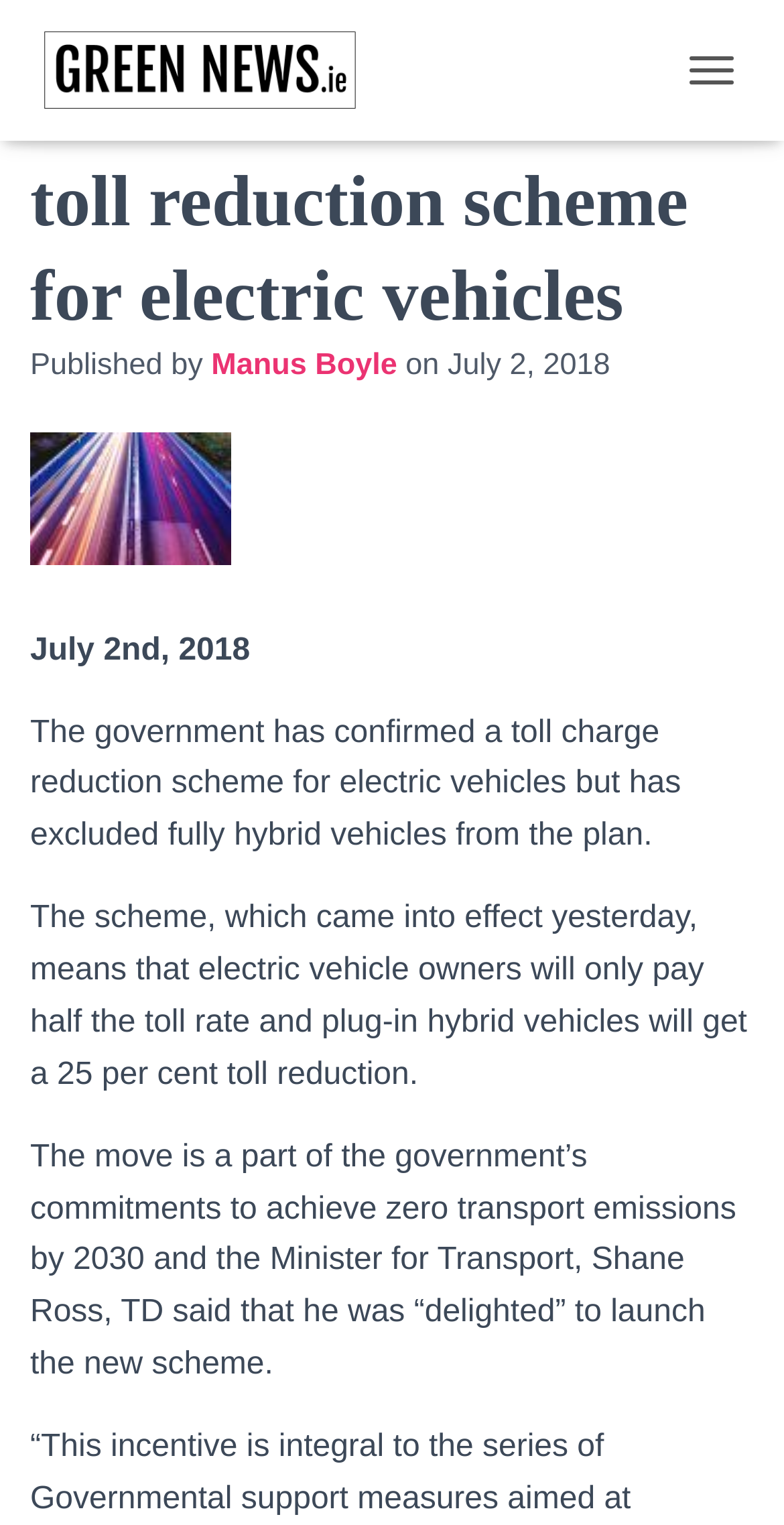When did the toll reduction scheme come into effect?
Examine the webpage screenshot and provide an in-depth answer to the question.

The effective date of the toll reduction scheme can be found in the second paragraph of the article, which states that 'the scheme, which came into effect yesterday'.